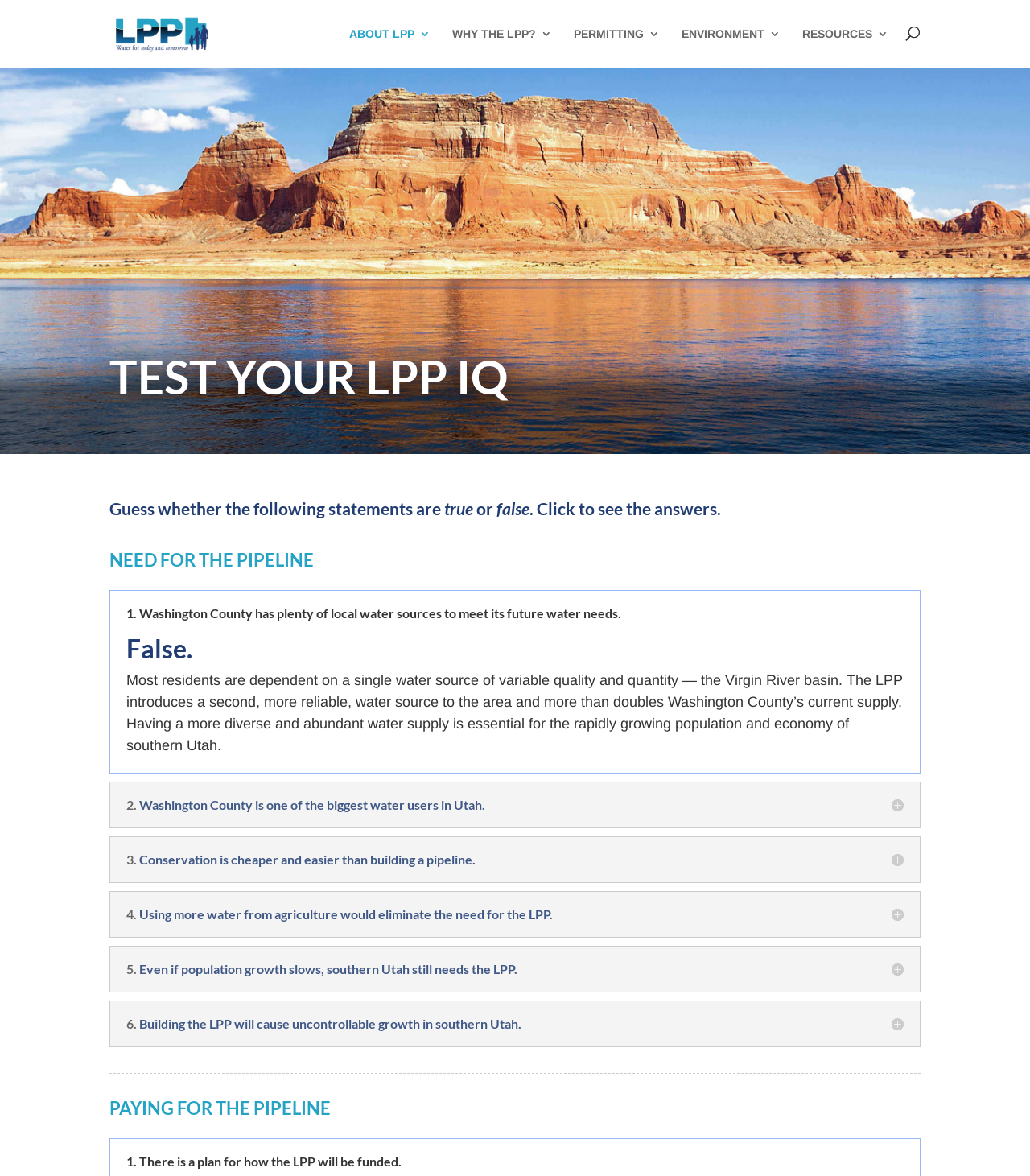Bounding box coordinates are specified in the format (top-left x, top-left y, bottom-right x, bottom-right y). All values are floating point numbers bounded between 0 and 1. Please provide the bounding box coordinate of the region this sentence describes: RESOURCES

[0.779, 0.023, 0.862, 0.058]